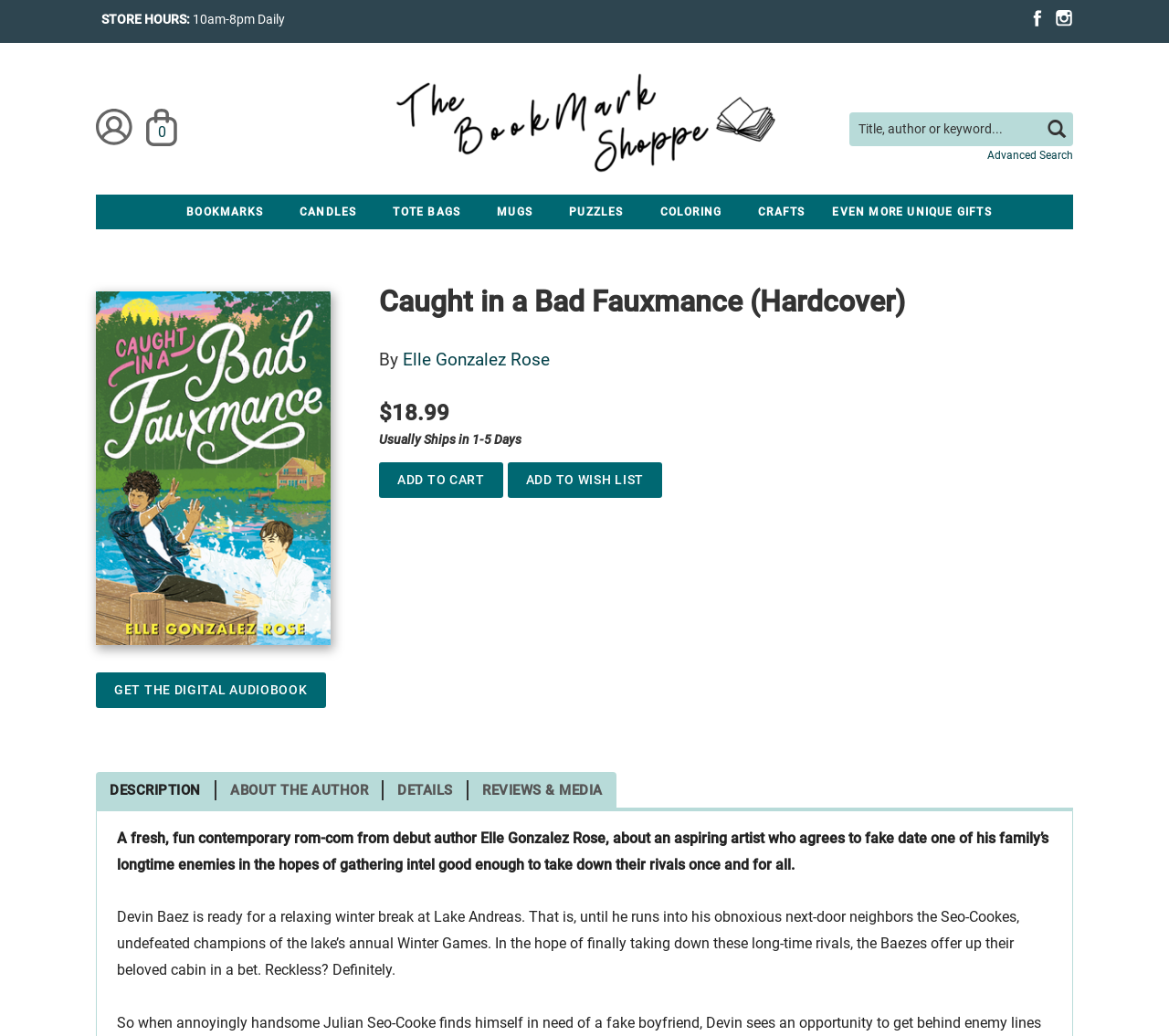Locate the bounding box coordinates of the area you need to click to fulfill this instruction: 'go to privacy policy'. The coordinates must be in the form of four float numbers ranging from 0 to 1: [left, top, right, bottom].

None